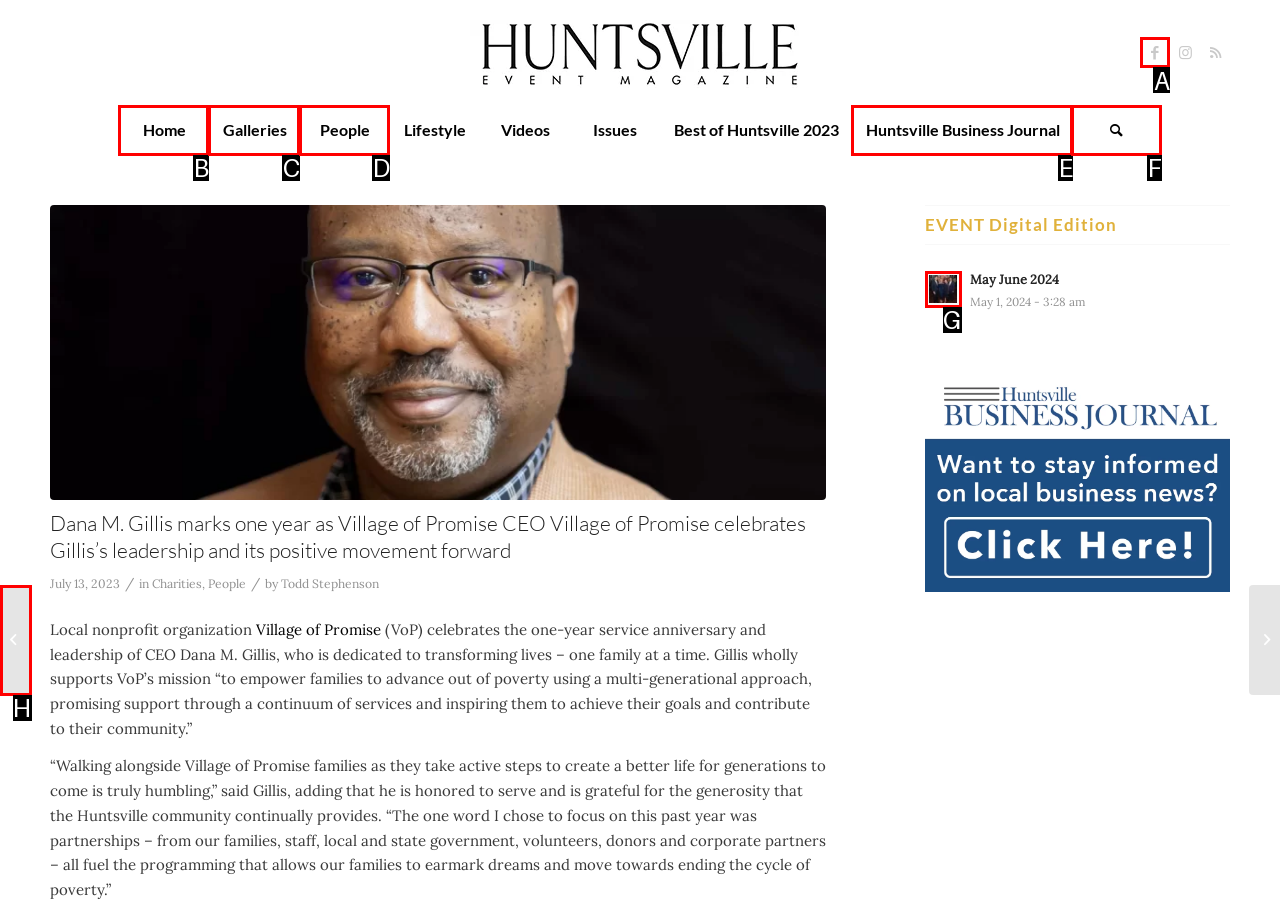Point out which HTML element you should click to fulfill the task: Click on the Facebook link.
Provide the option's letter from the given choices.

A